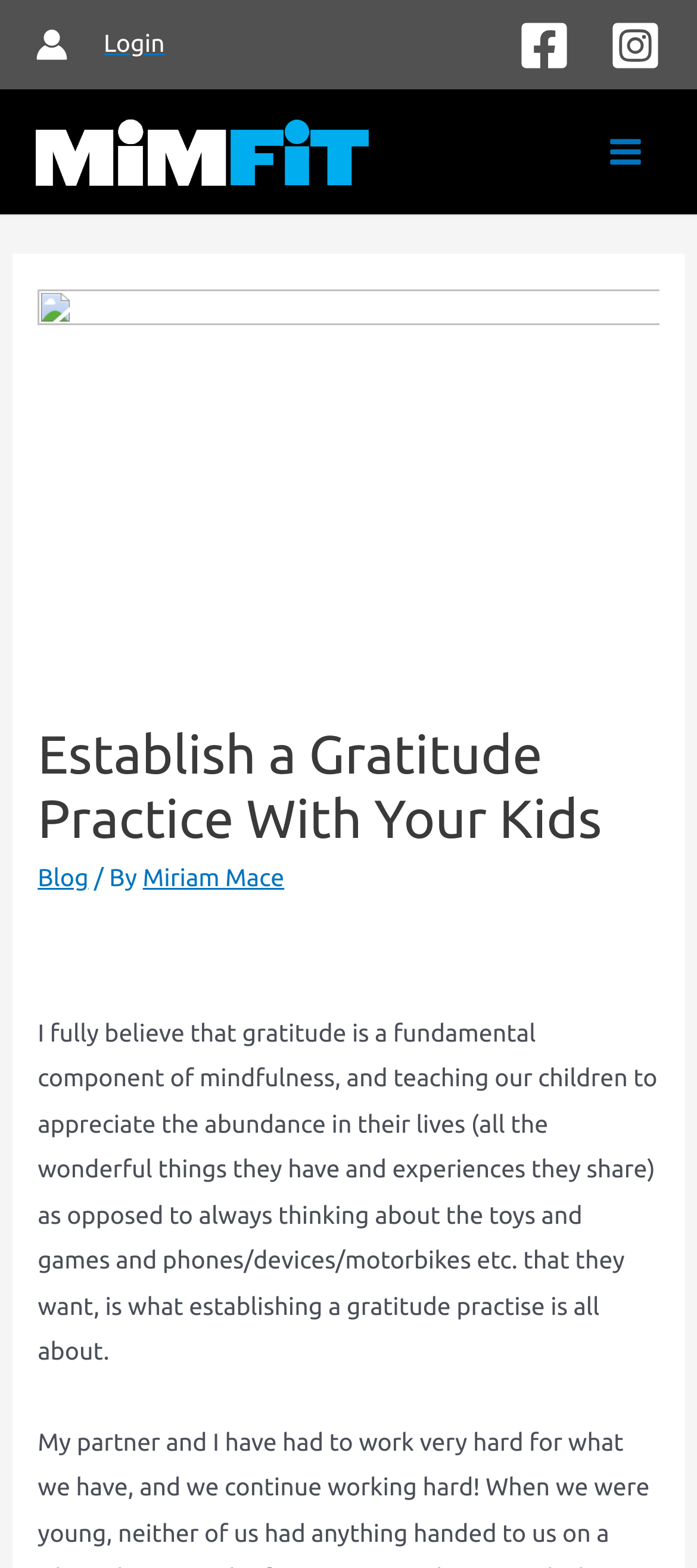Extract the heading text from the webpage.

Establish a Gratitude Practice With Your Kids